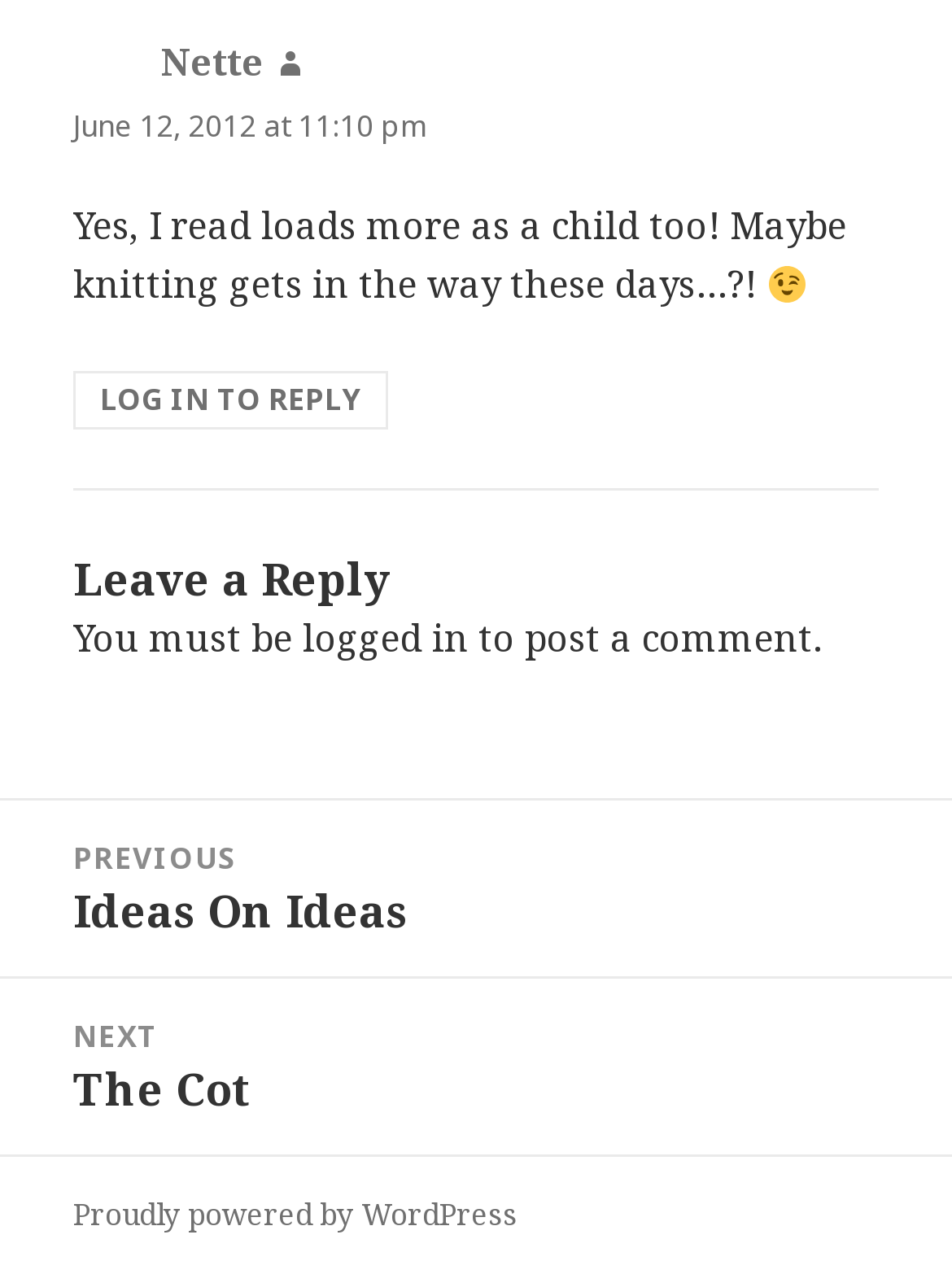What is the facial expression of the image?
Based on the image content, provide your answer in one word or a short phrase.

Smiling